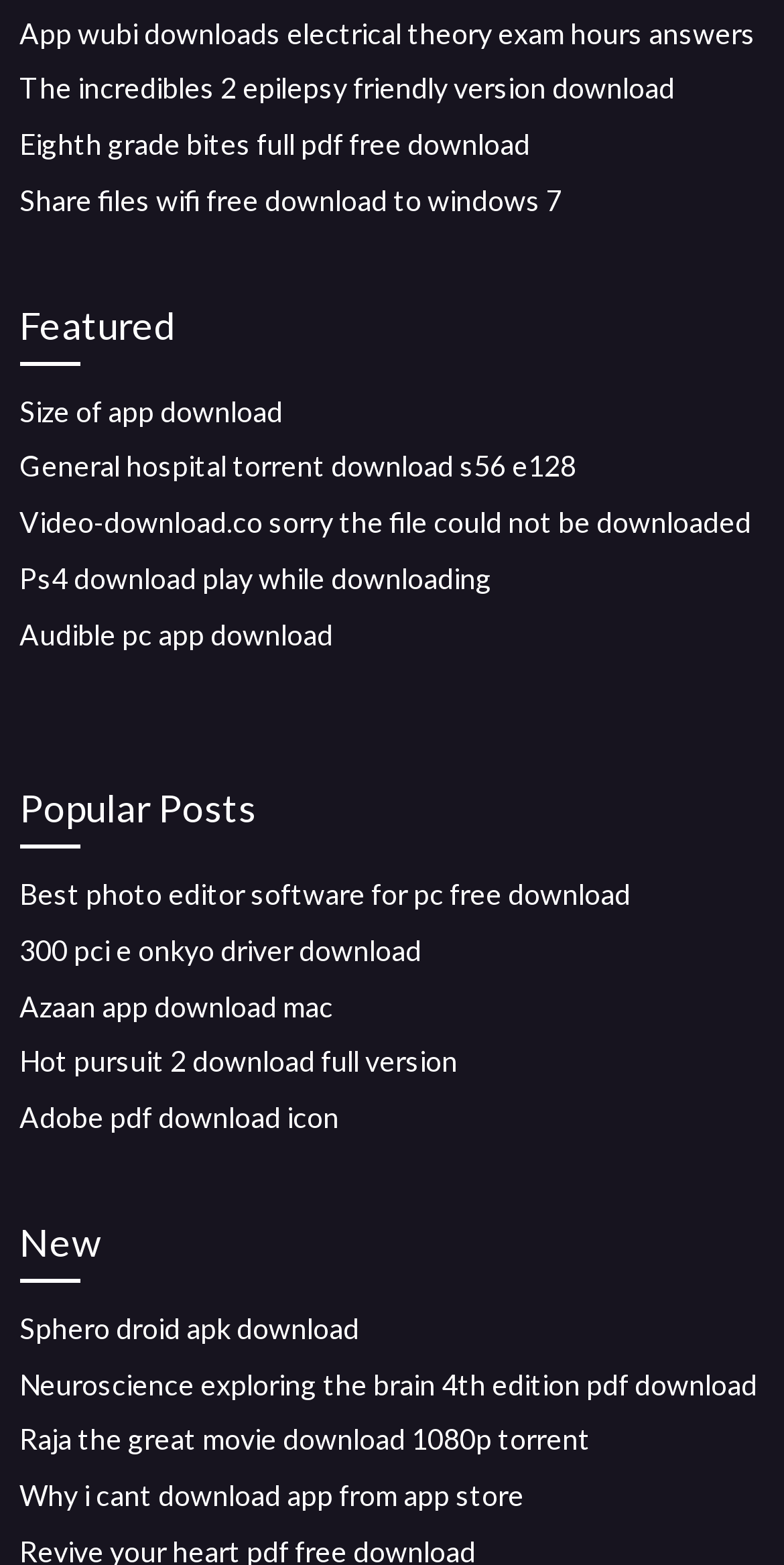Please find the bounding box coordinates of the clickable region needed to complete the following instruction: "Download the Neuroscience exploring the brain 4th edition pdf". The bounding box coordinates must consist of four float numbers between 0 and 1, i.e., [left, top, right, bottom].

[0.025, 0.873, 0.966, 0.895]